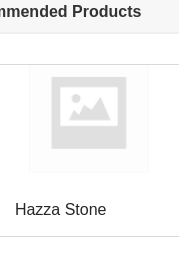Generate a complete and detailed caption for the image.

The image features a placeholder graphic in a product listing, situated under the "Recommended Products" section. Below the image, the text "Hazza Stone" indicates the name of the product being highlighted. The visual layout suggests that this section aims to attract attention to various items, likely related to building materials or similar categories. The design emphasizes a clean, user-friendly interface, contributing to an inviting shopping experience.